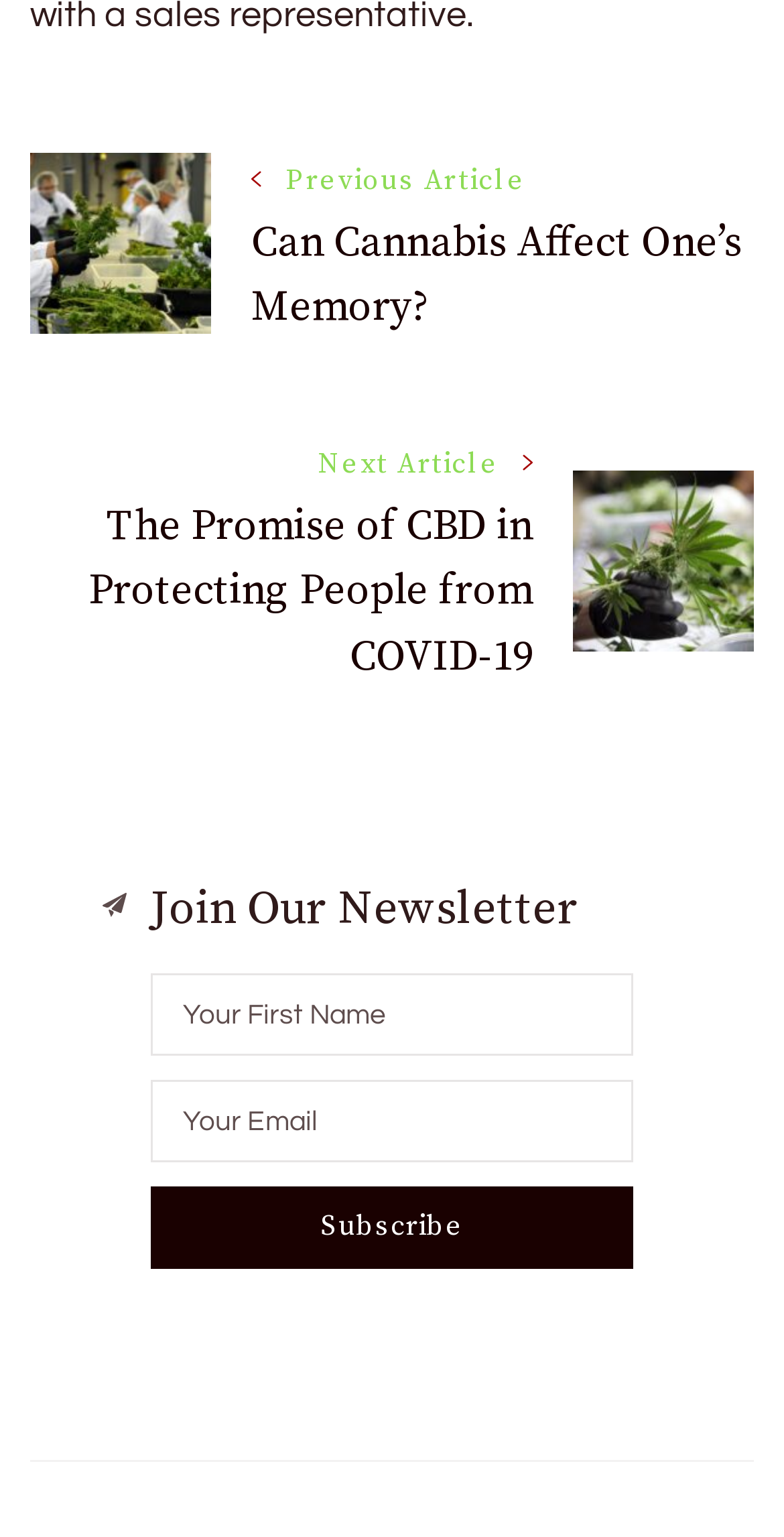Locate the bounding box of the UI element described by: "name="subscribe-fname" placeholder="Your First Name"" in the given webpage screenshot.

[0.192, 0.634, 0.808, 0.687]